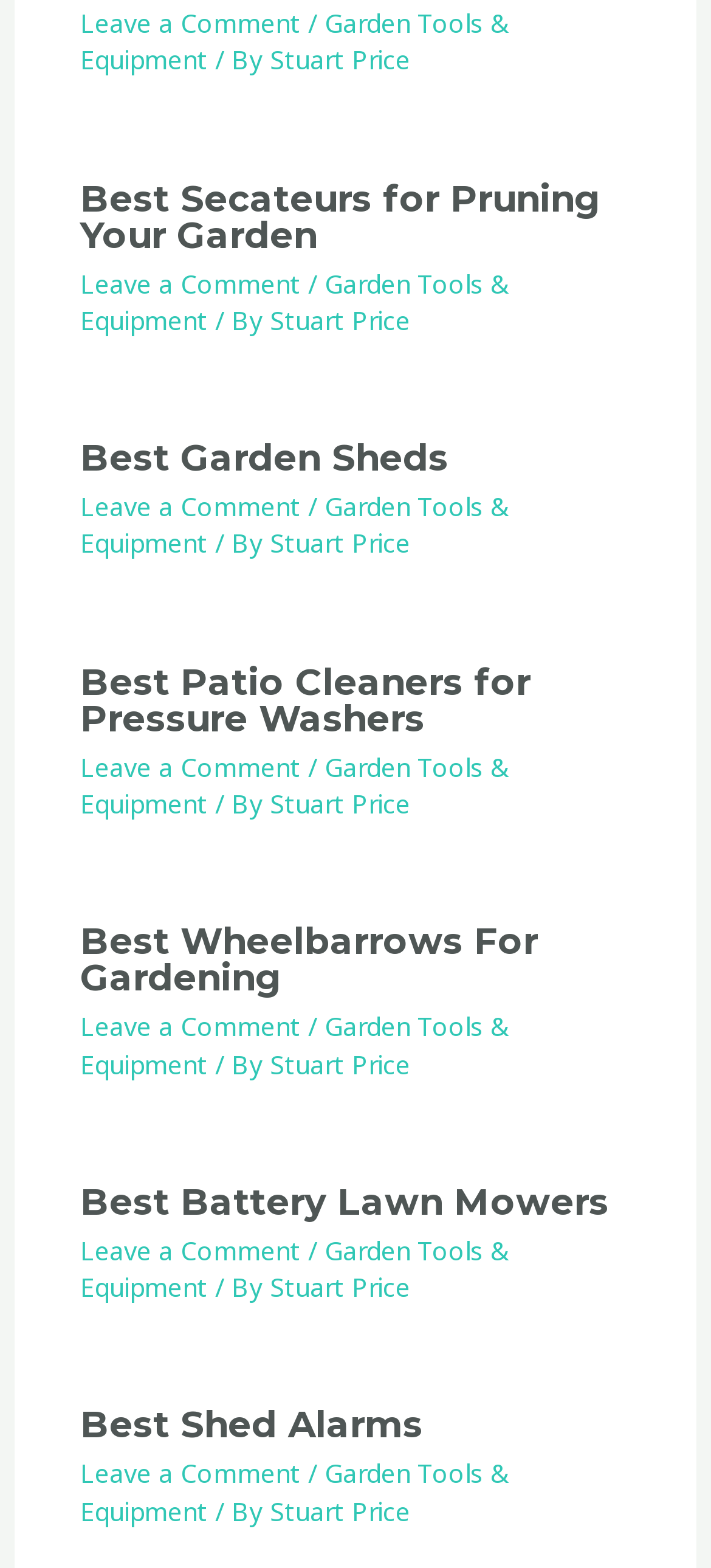How many articles are on this webpage?
Your answer should be a single word or phrase derived from the screenshot.

5